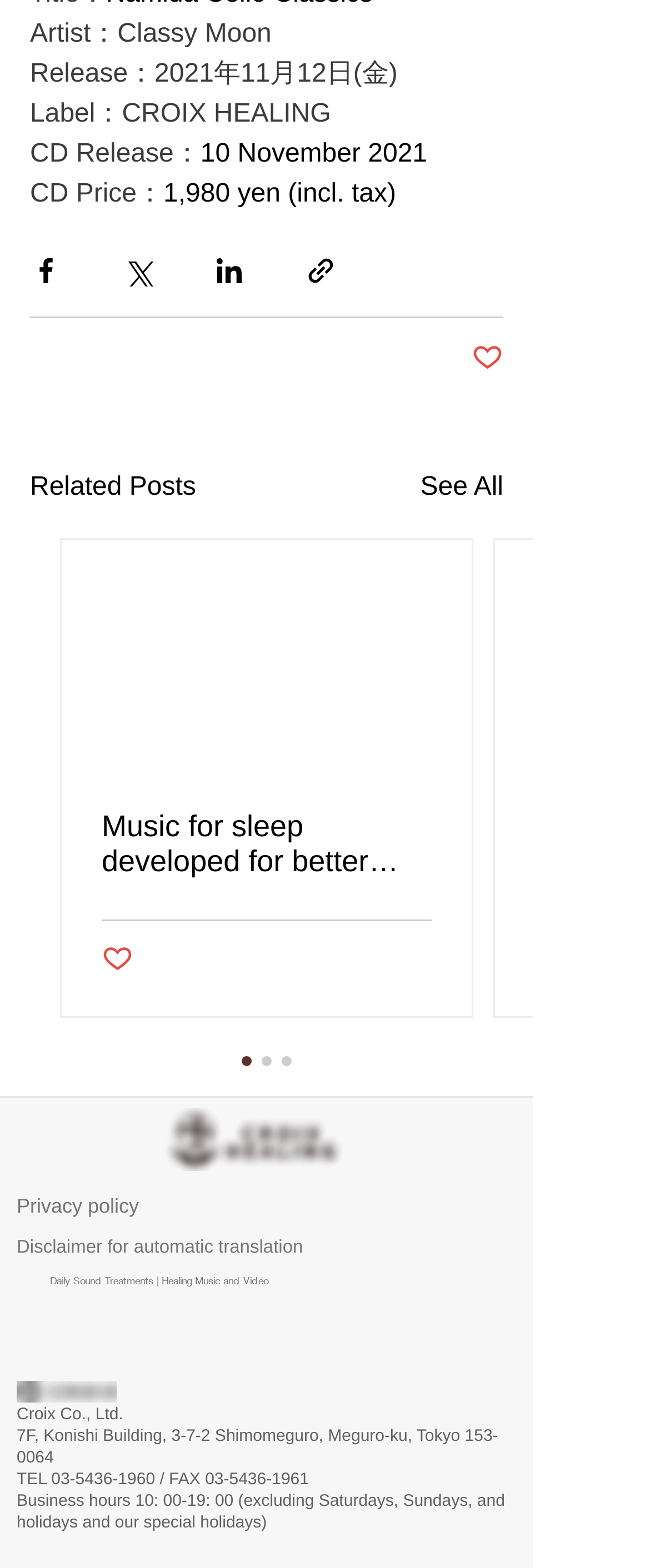Please provide the bounding box coordinates for the element that needs to be clicked to perform the instruction: "See all related posts". The coordinates must consist of four float numbers between 0 and 1, formatted as [left, top, right, bottom].

[0.647, 0.298, 0.774, 0.324]